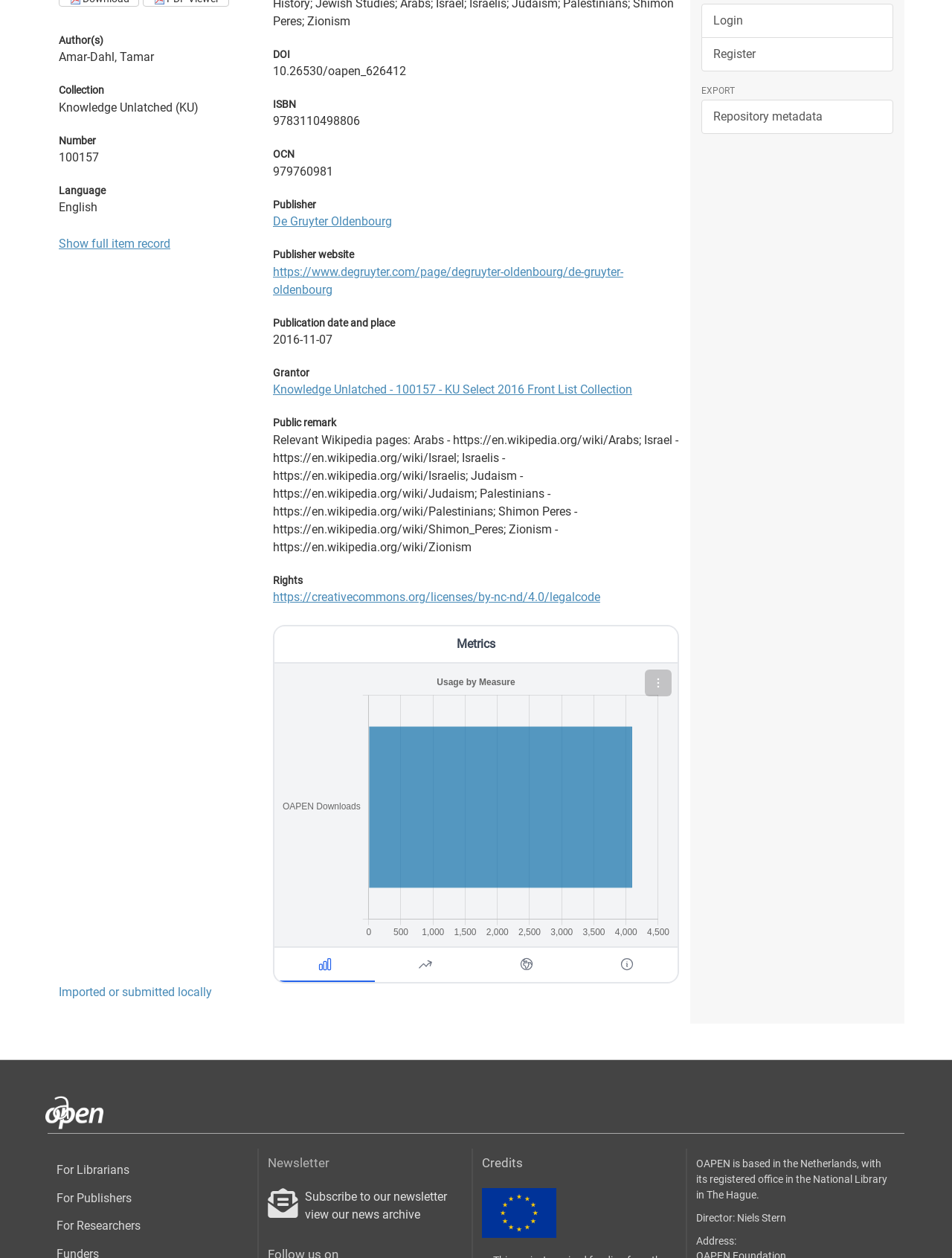Provide the bounding box coordinates of the HTML element described by the text: "Information".

[0.606, 0.754, 0.712, 0.781]